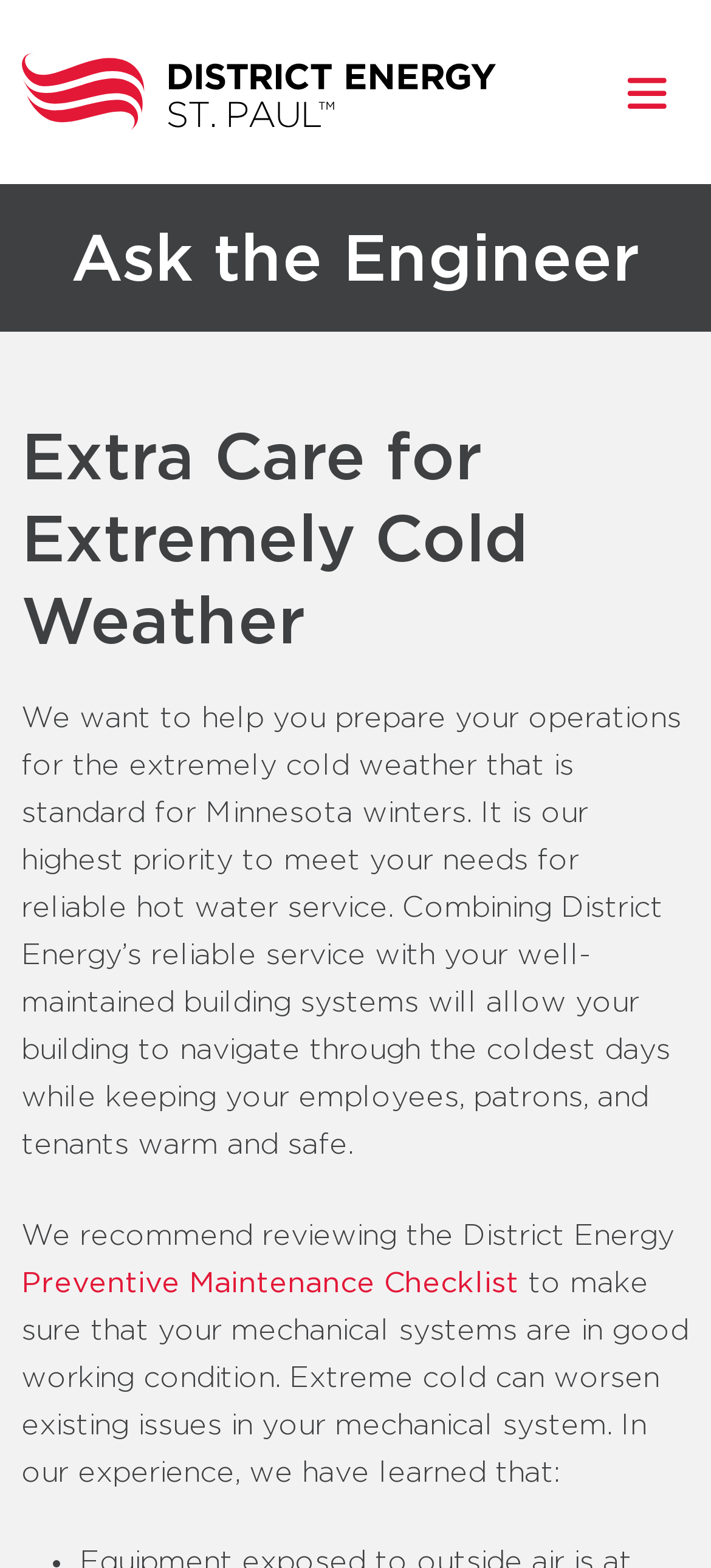Answer the following query with a single word or phrase:
What can worsen existing issues in mechanical systems?

Extreme cold